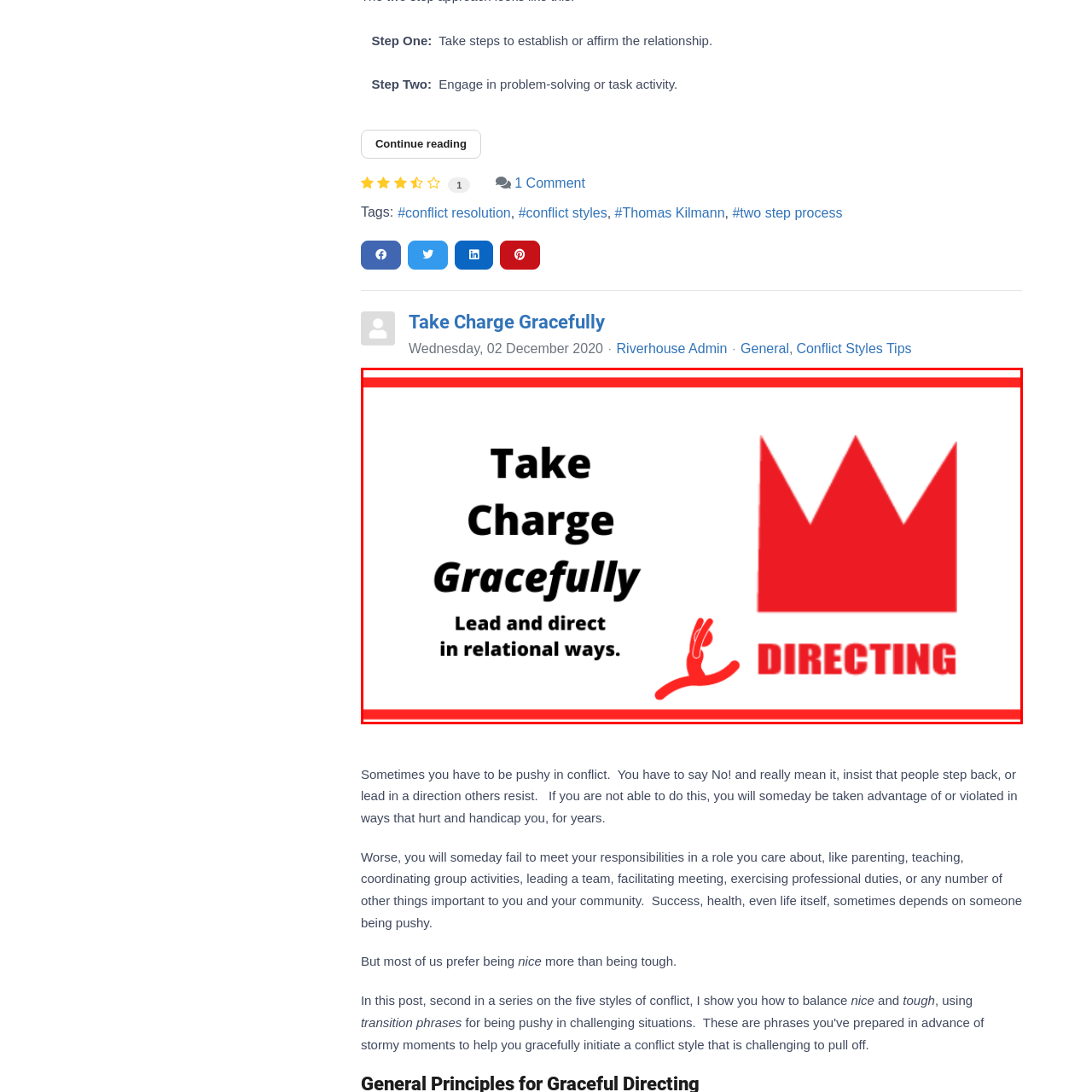Examine the image inside the red outline, What does the stylized red crown symbolize?
 Answer with a single word or phrase.

Authority and leadership